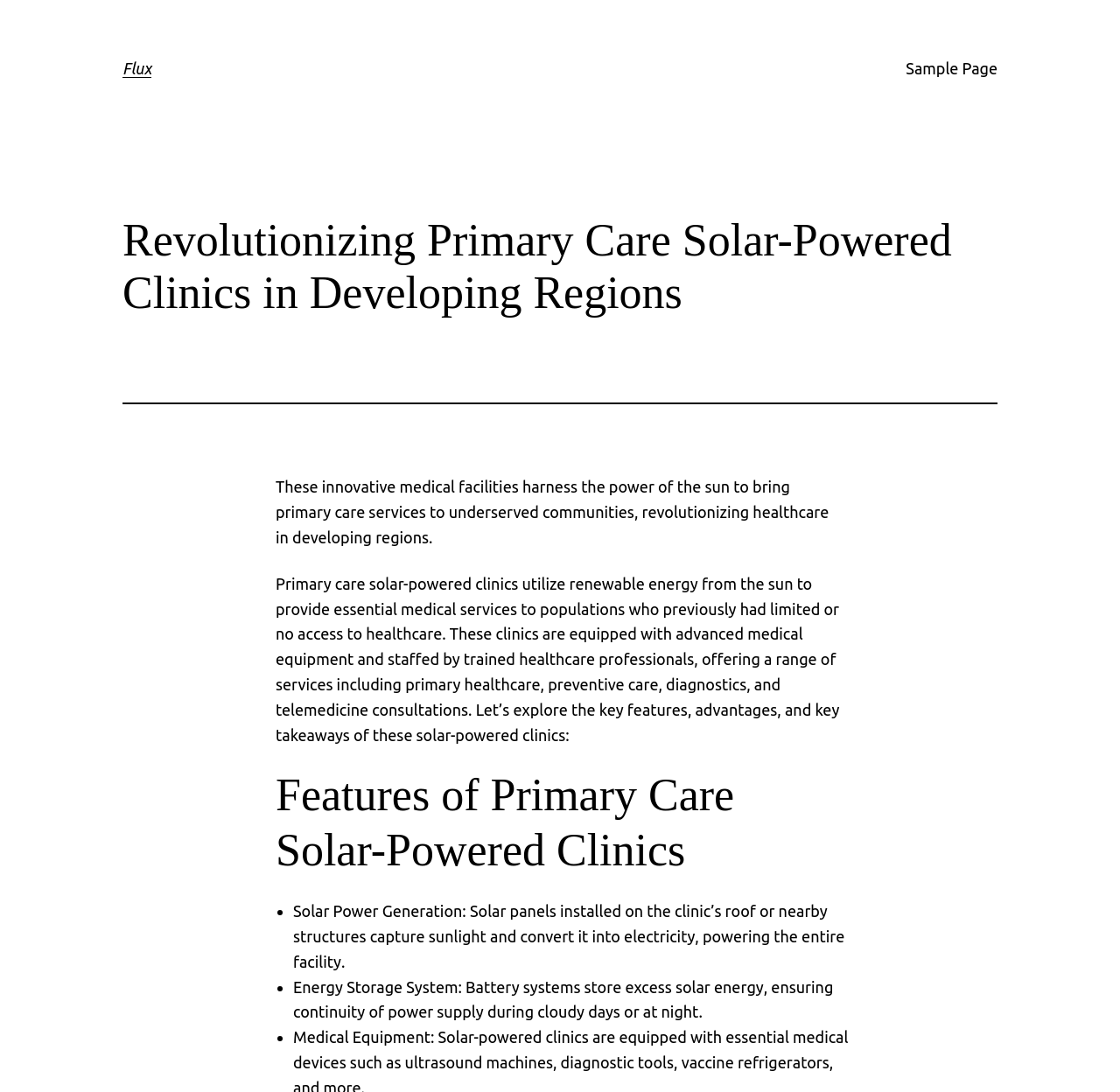Analyze the image and provide a detailed answer to the question: What services do the solar-powered clinics offer?

The webpage states that the solar-powered clinics offer a range of services, including primary healthcare, preventive care, diagnostics, and telemedicine consultations. These services are provided by trained healthcare professionals using advanced medical equipment.